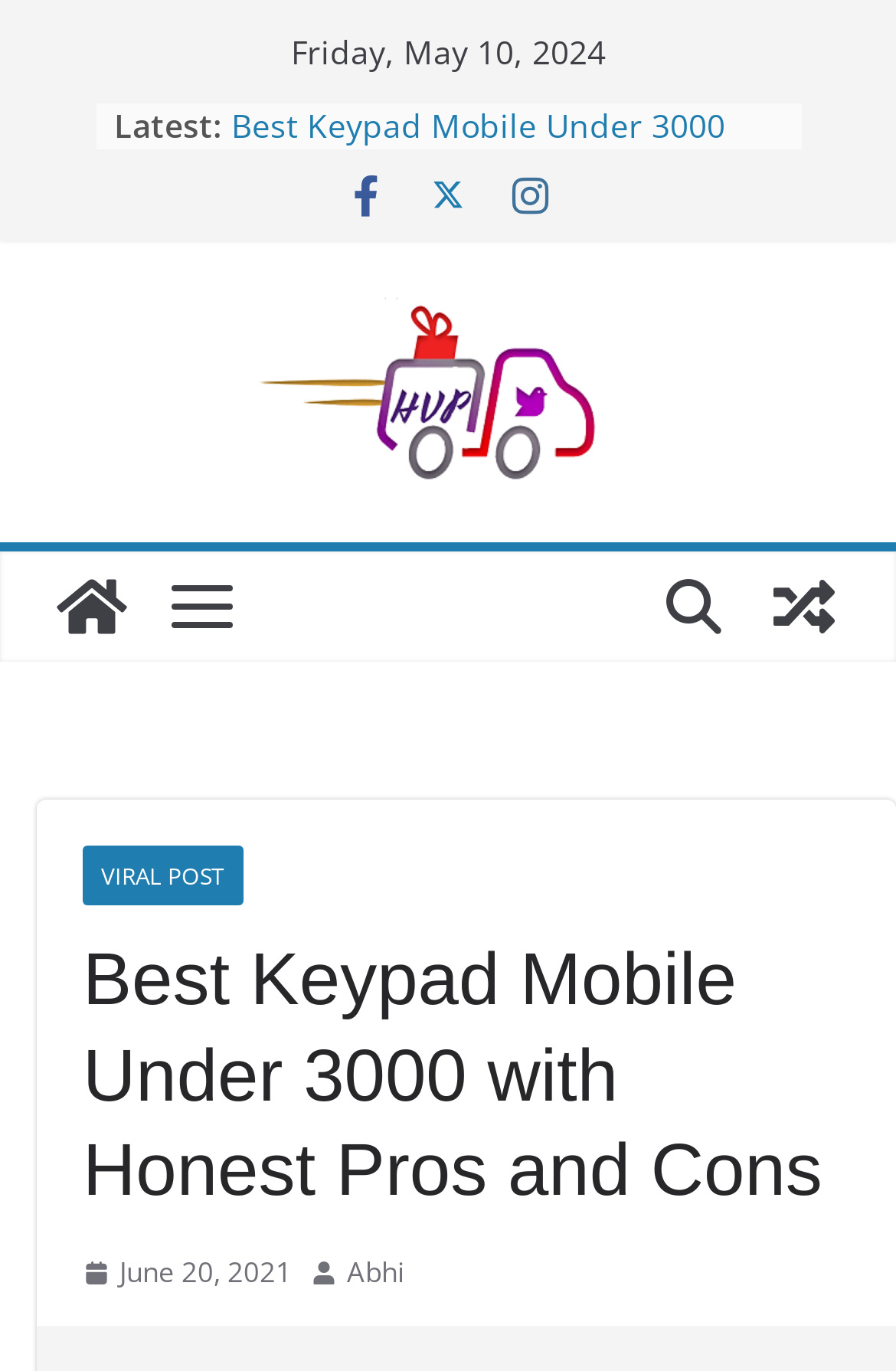Kindly determine the bounding box coordinates for the area that needs to be clicked to execute this instruction: "Learn about residential junk hauling services".

None